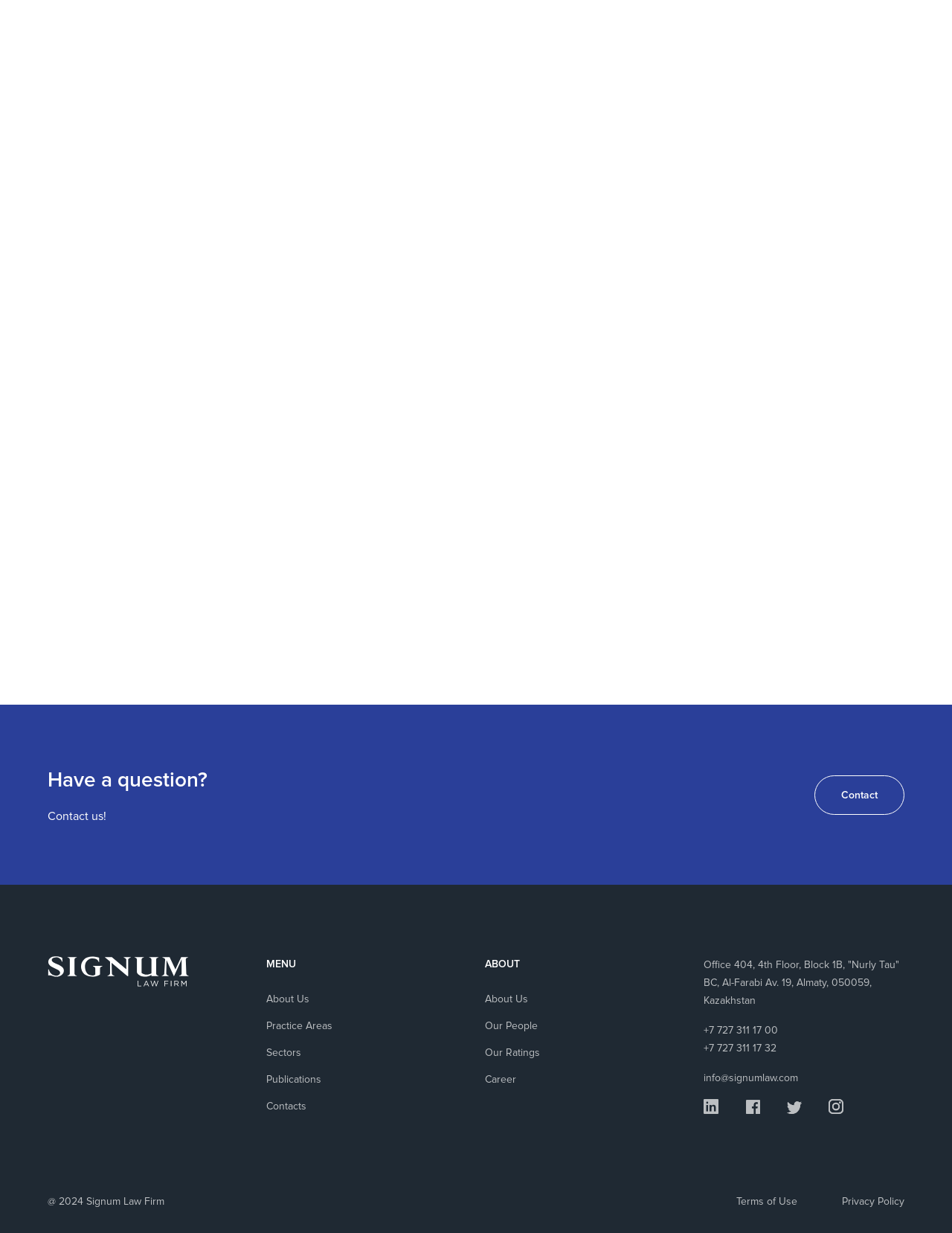Identify the bounding box coordinates for the region to click in order to carry out this instruction: "Click on 'Read our blog'". Provide the coordinates using four float numbers between 0 and 1, formatted as [left, top, right, bottom].

[0.824, 0.296, 0.95, 0.328]